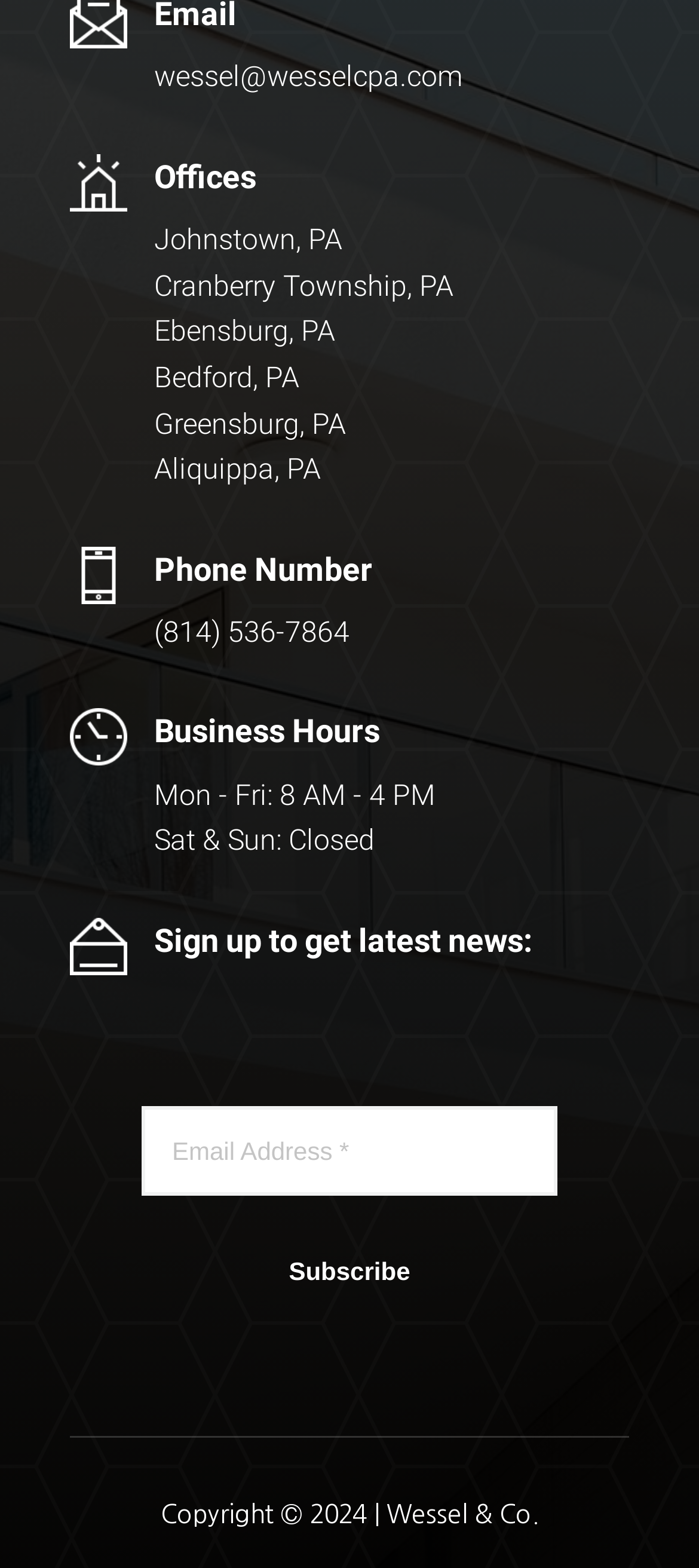Determine the bounding box coordinates for the clickable element required to fulfill the instruction: "Enter email address". Provide the coordinates as four float numbers between 0 and 1, i.e., [left, top, right, bottom].

[0.203, 0.705, 0.797, 0.763]